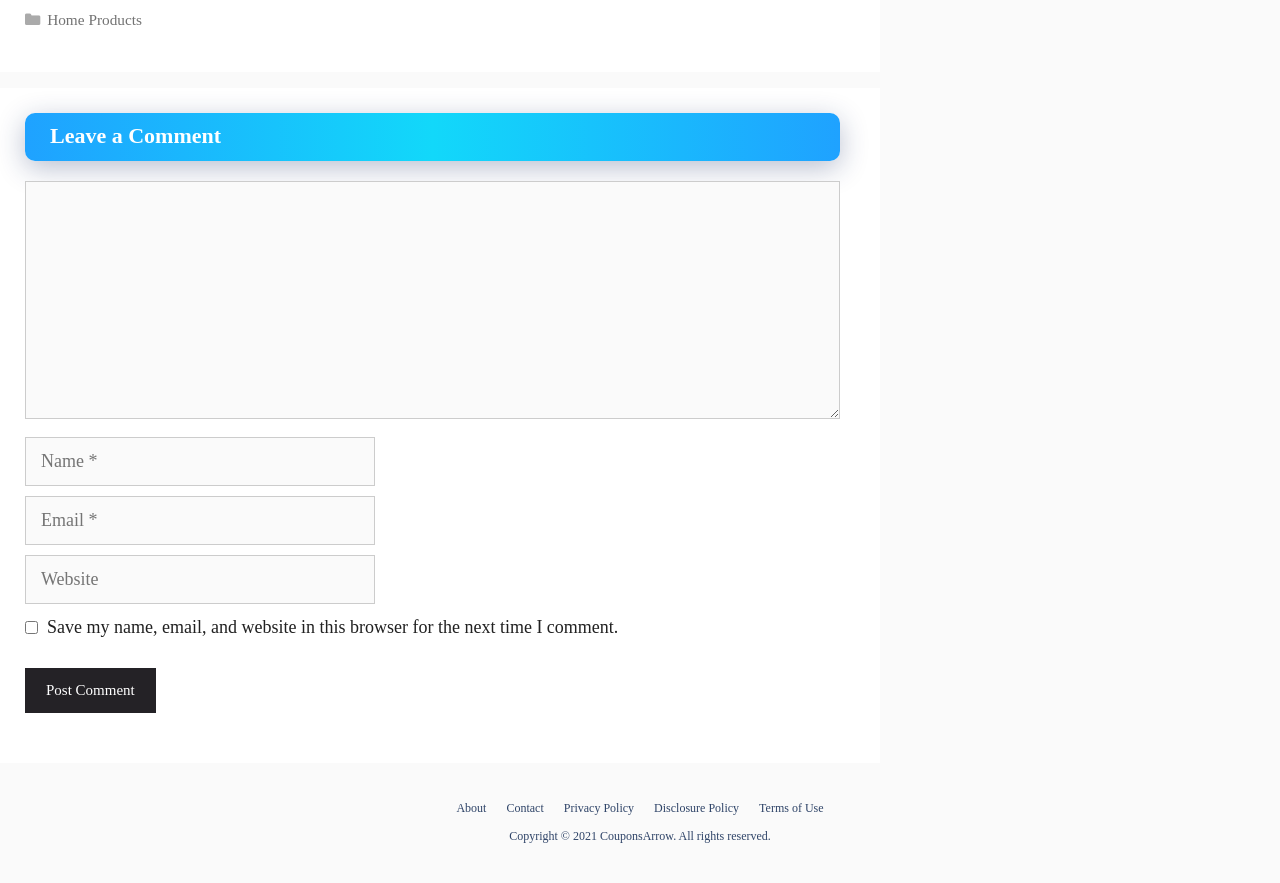Kindly determine the bounding box coordinates for the area that needs to be clicked to execute this instruction: "Visit the About page".

[0.357, 0.907, 0.38, 0.923]